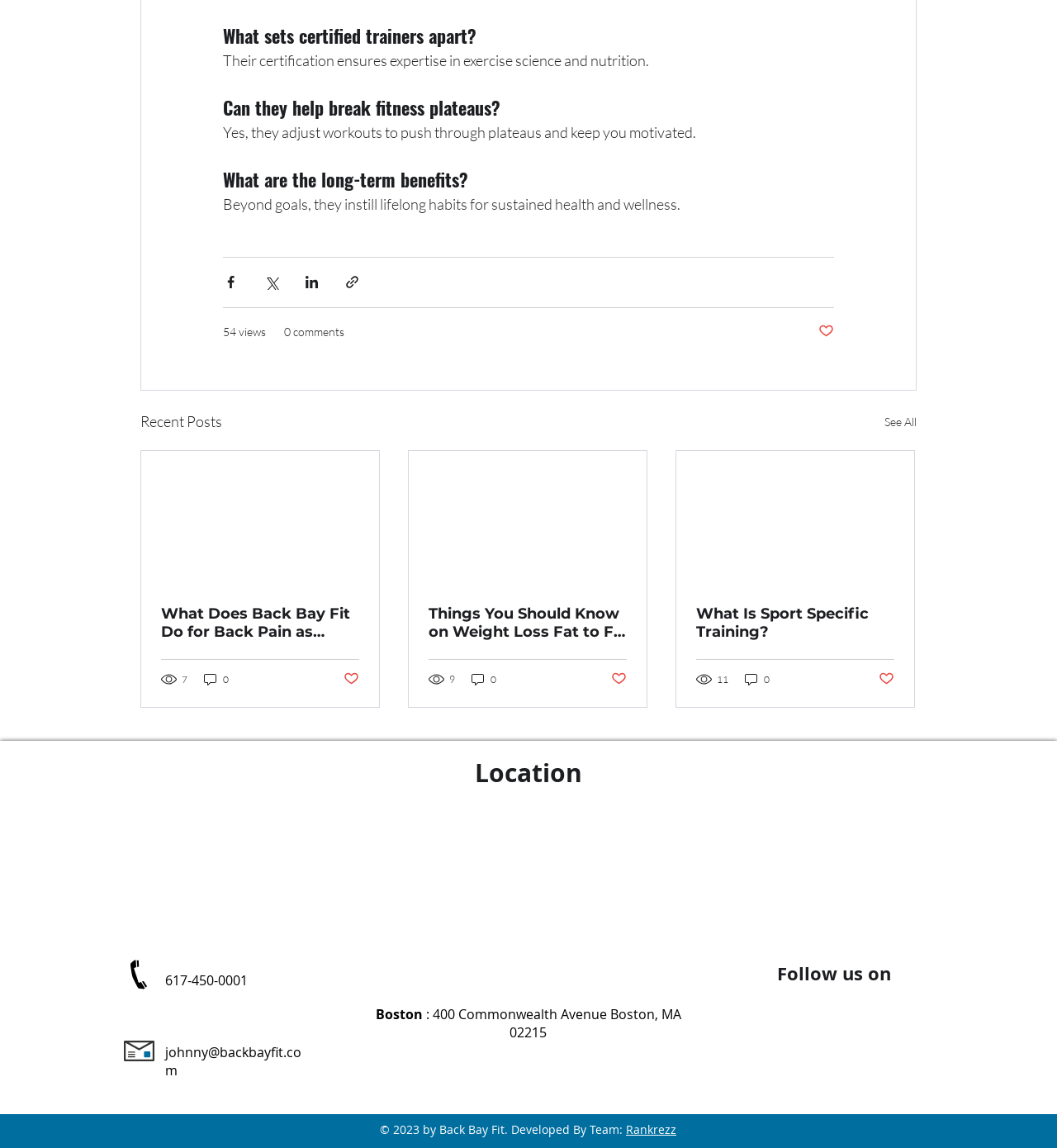Using the details from the image, please elaborate on the following question: What is the phone number of Back Bay Fit?

I found the phone number of Back Bay Fit by looking at the link '617-450-0001' which is likely to be the phone number of the organization.